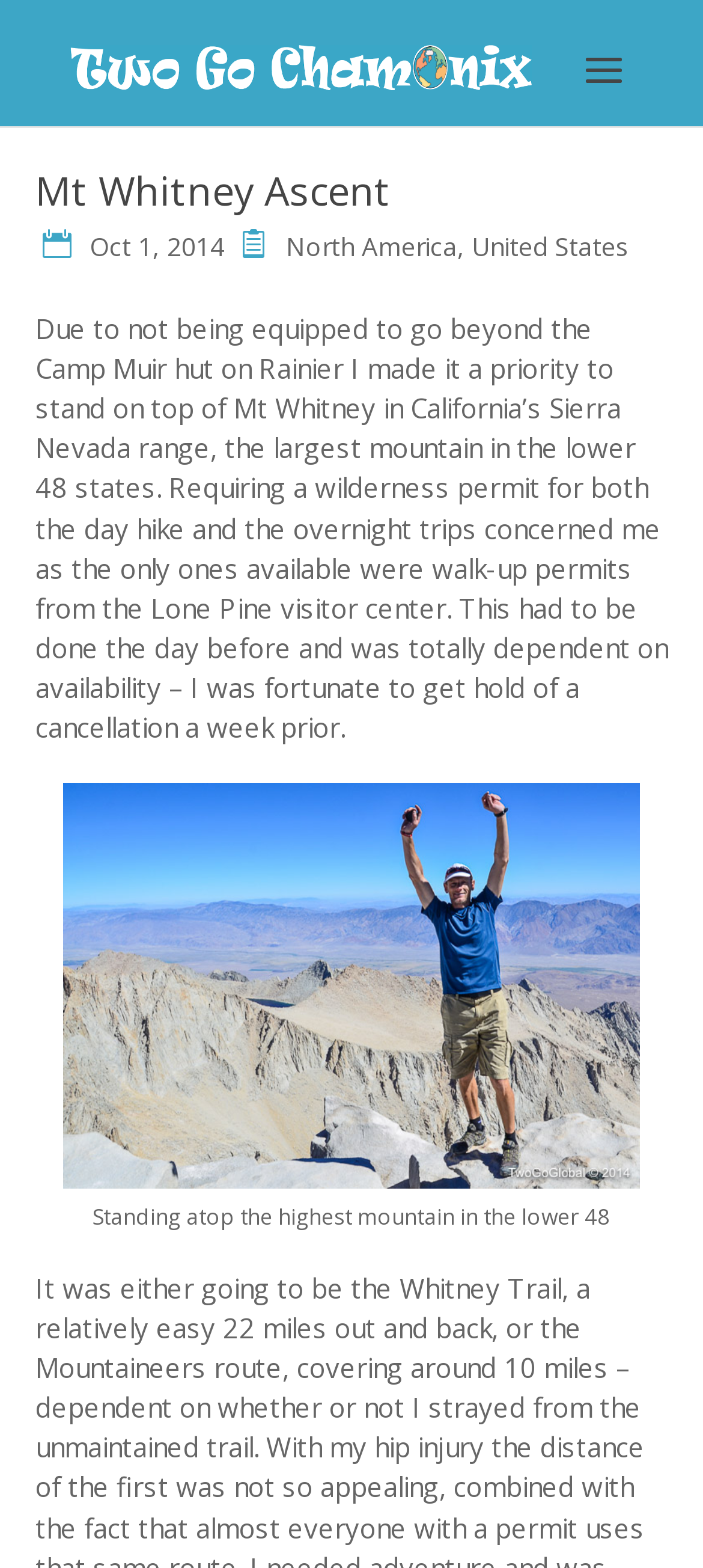What is the highest mountain in the lower 48 states?
Using the image as a reference, answer with just one word or a short phrase.

Mt Whitney